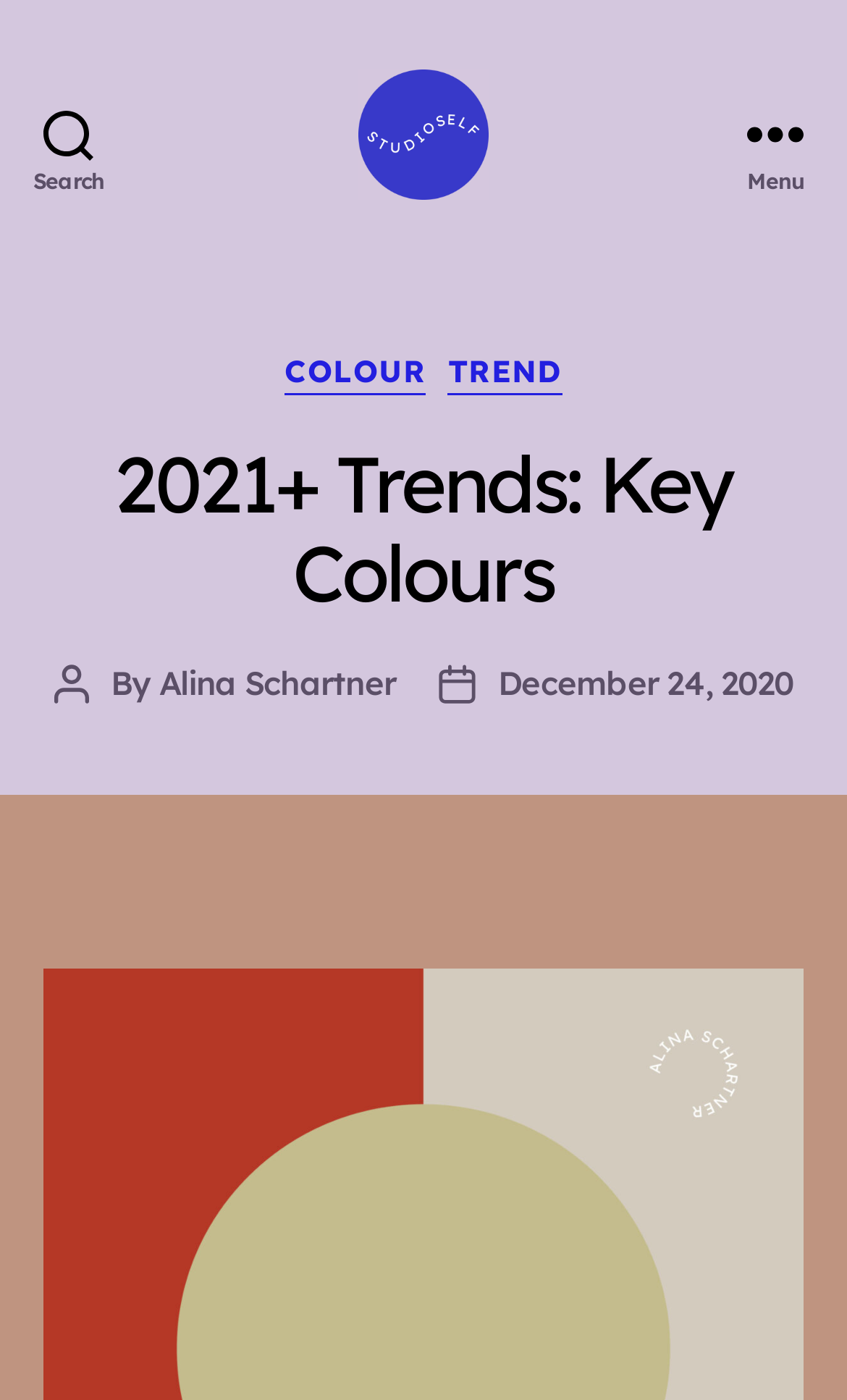What is the date of the post?
From the image, respond using a single word or phrase.

December 24, 2020